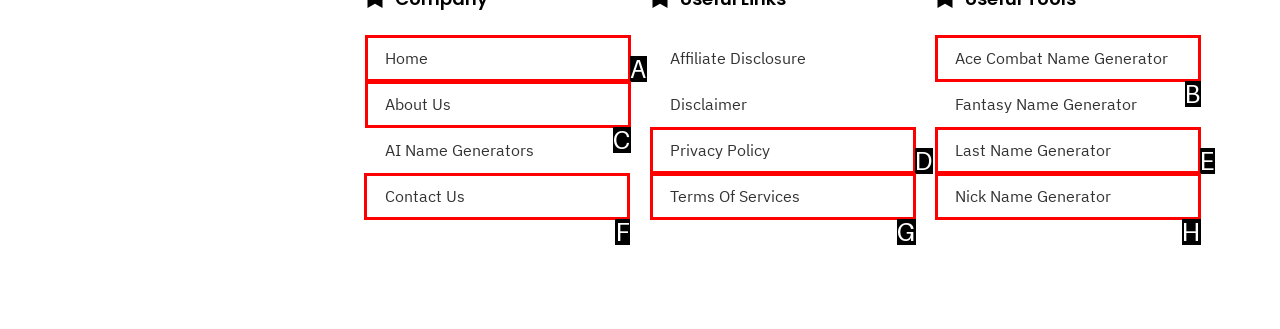Tell me which element should be clicked to achieve the following objective: contact us
Reply with the letter of the correct option from the displayed choices.

F